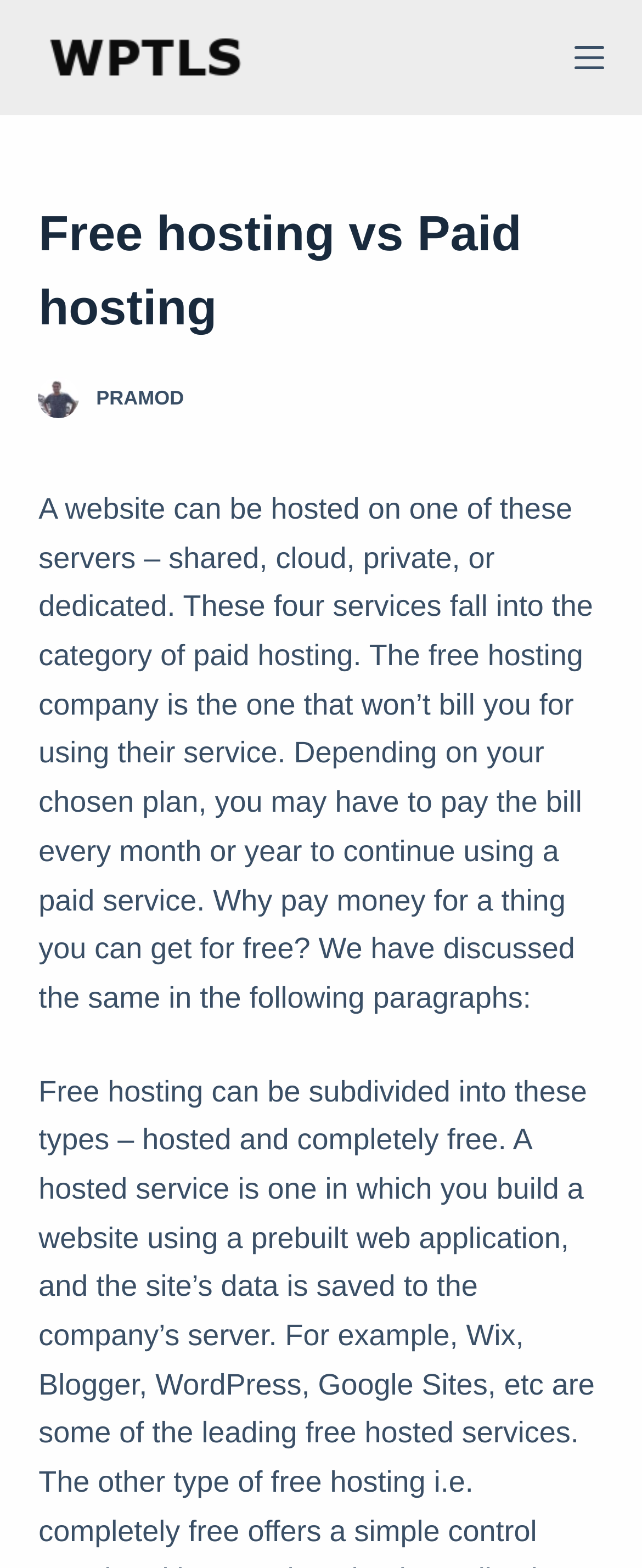Describe all visible elements and their arrangement on the webpage.

The webpage is about comparing free and paid hosting services, with a focus on helping users decide which type of hosting to use. At the top-left corner, there is a link to "Skip to content" and a logo "WPTLS" with an accompanying image. On the top-right corner, there is a "Menu" button.

Below the logo, there is a header section with a heading "Free hosting vs Paid hosting" and two links, "pramod" and "PRAMOD", each with an accompanying image. 

The main content of the webpage starts with a paragraph of text that explains the difference between free and paid hosting services, mentioning that paid hosting services can be categorized into shared, cloud, private, or dedicated servers, while free hosting companies do not charge for their services. The text then raises a question about why one would pay for a service that can be obtained for free, and promises to discuss this further in the following paragraphs.